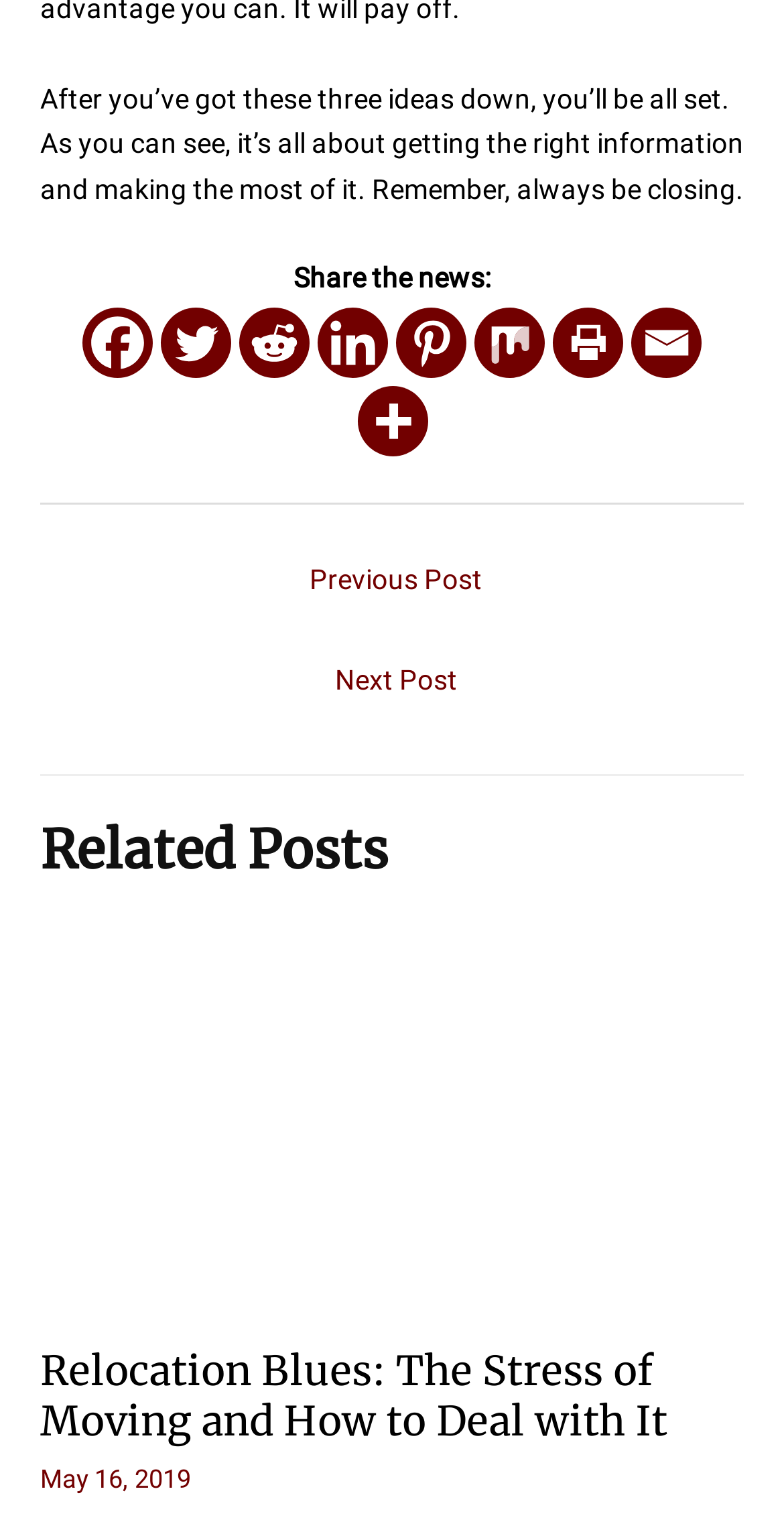Please determine the bounding box coordinates of the element to click in order to execute the following instruction: "Access News, Events & PSAs". The coordinates should be four float numbers between 0 and 1, specified as [left, top, right, bottom].

None